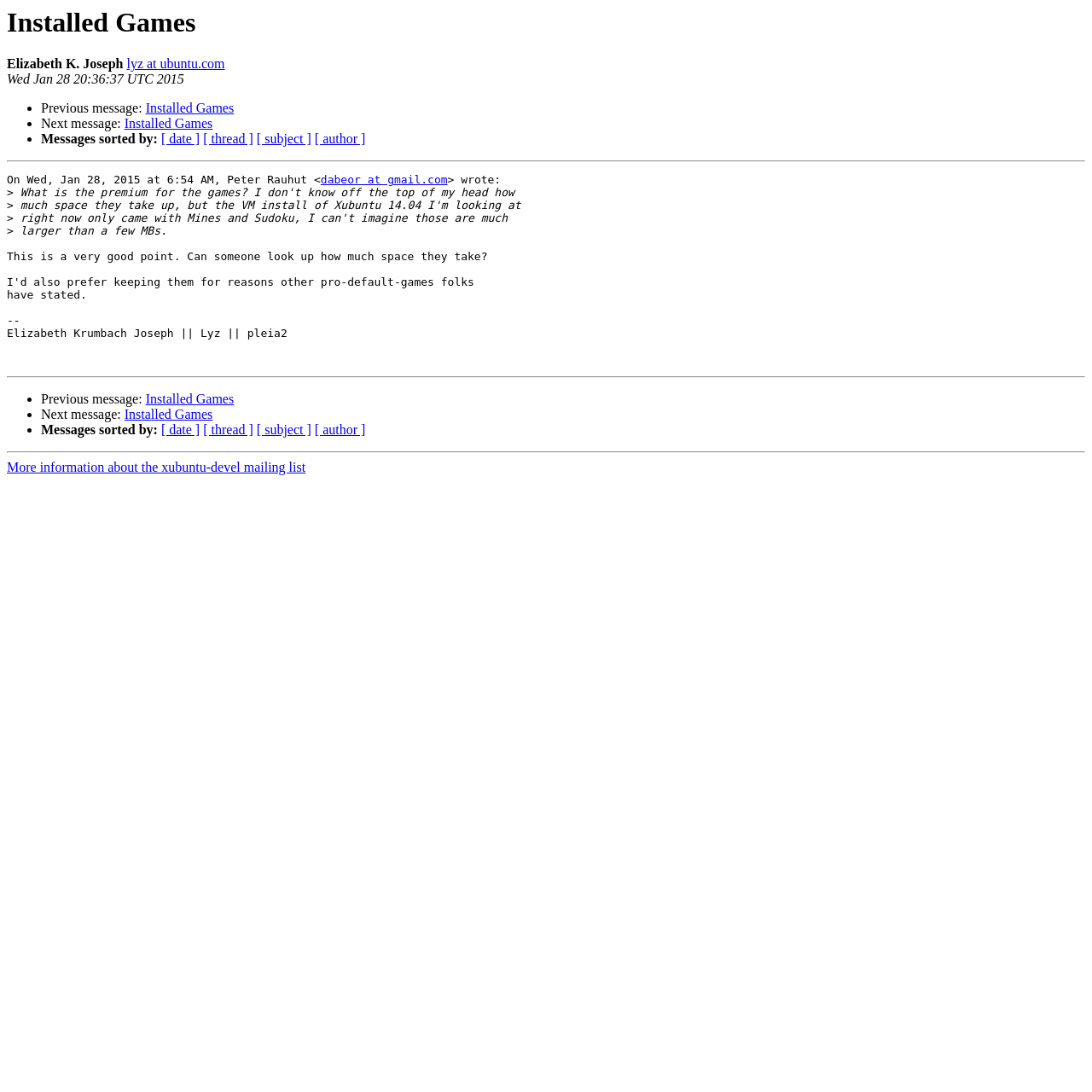Please indicate the bounding box coordinates for the clickable area to complete the following task: "Click the SUBMIT button". The coordinates should be specified as four float numbers between 0 and 1, i.e., [left, top, right, bottom].

None